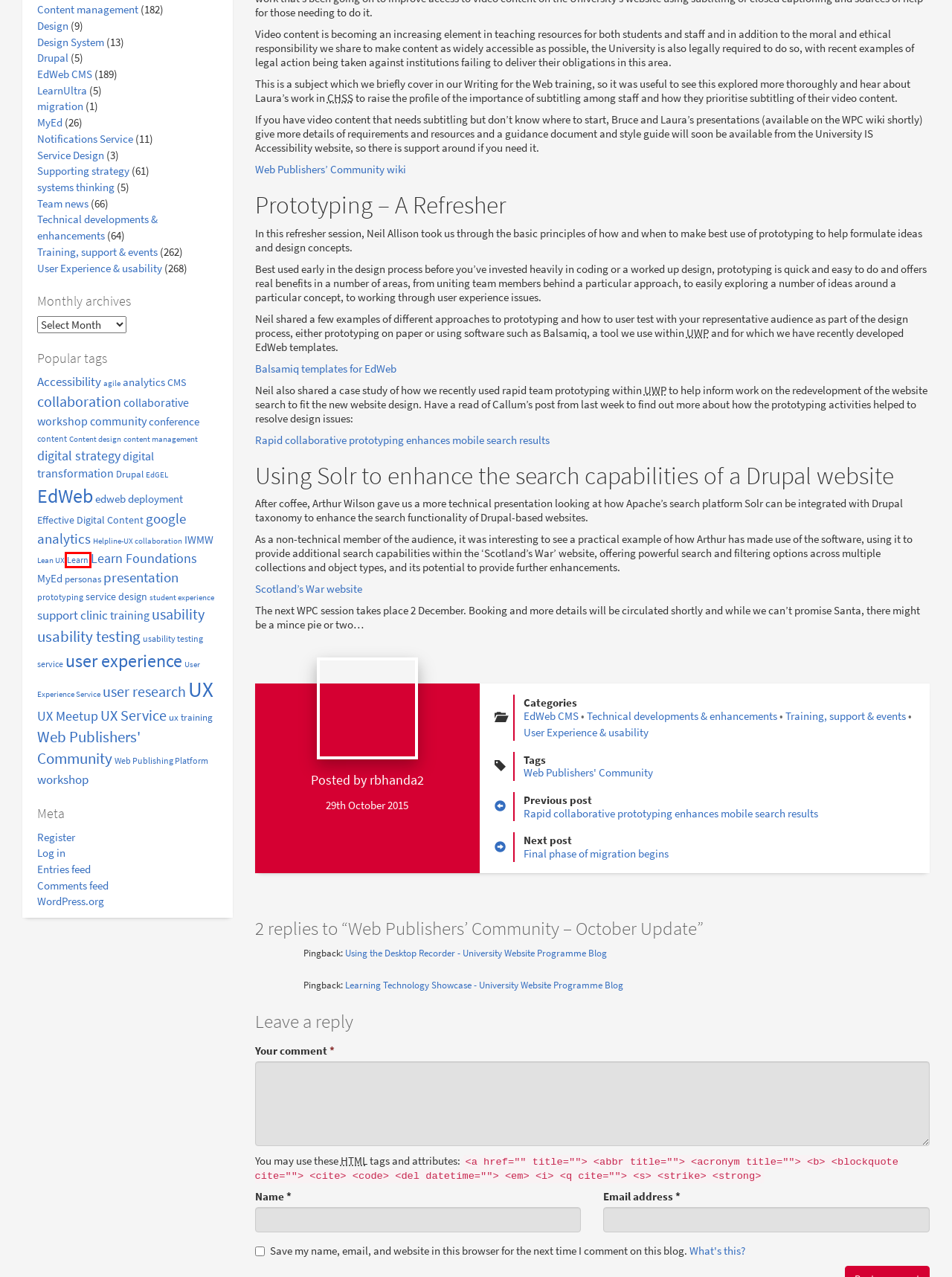Analyze the webpage screenshot with a red bounding box highlighting a UI element. Select the description that best matches the new webpage after clicking the highlighted element. Here are the options:
A. Using the Desktop Recorder – Website and Communications Blog
B. Team news – Website and Communications Blog
C. Service Design – Website and Communications Blog
D. UX – Website and Communications Blog
E. Comments for Website and Communications Blog
F. prototyping – Website and Communications Blog
G. Learn – Website and Communications Blog
H. migration – Website and Communications Blog

G